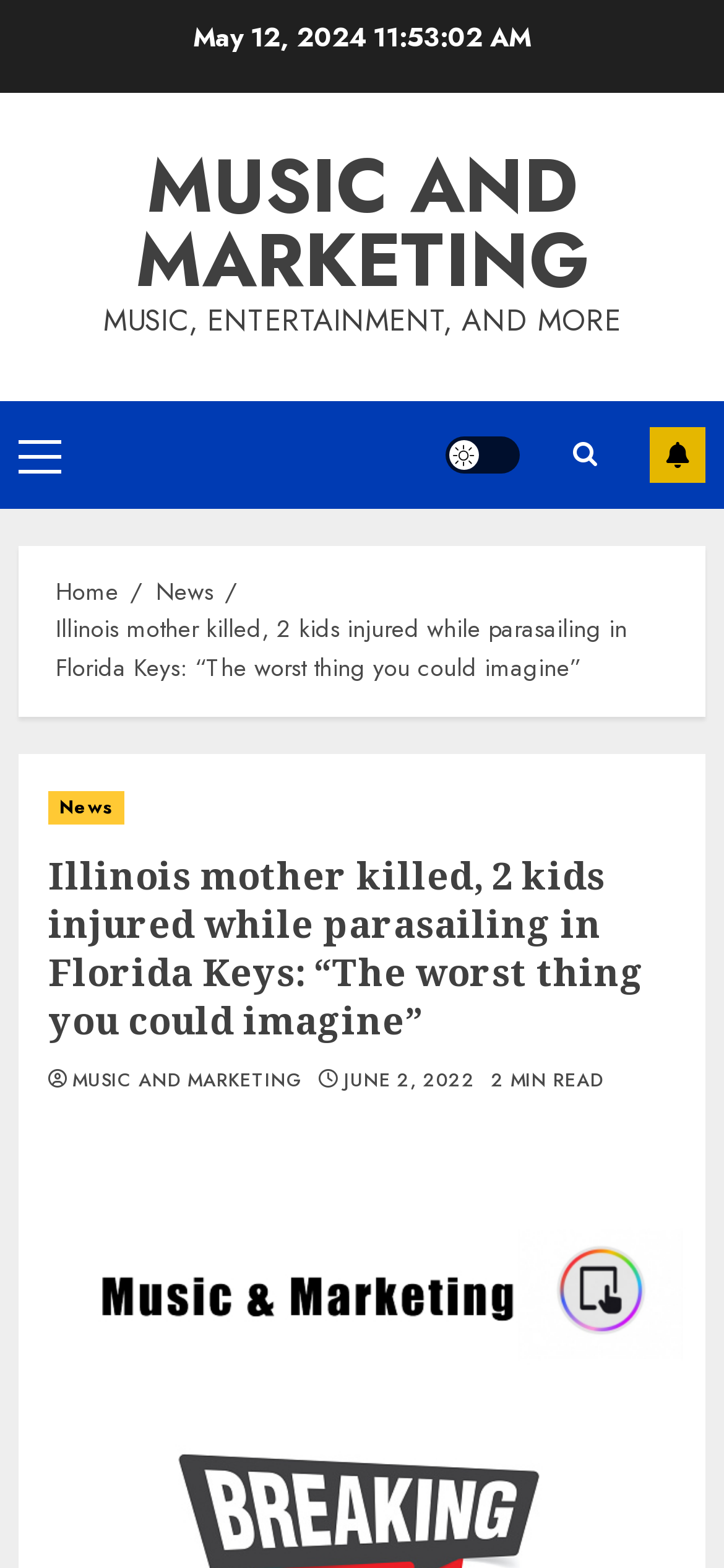Please identify the primary heading on the webpage and return its text.

Illinois mother killed, 2 kids injured while parasailing in Florida Keys: “The worst thing you could imagine”